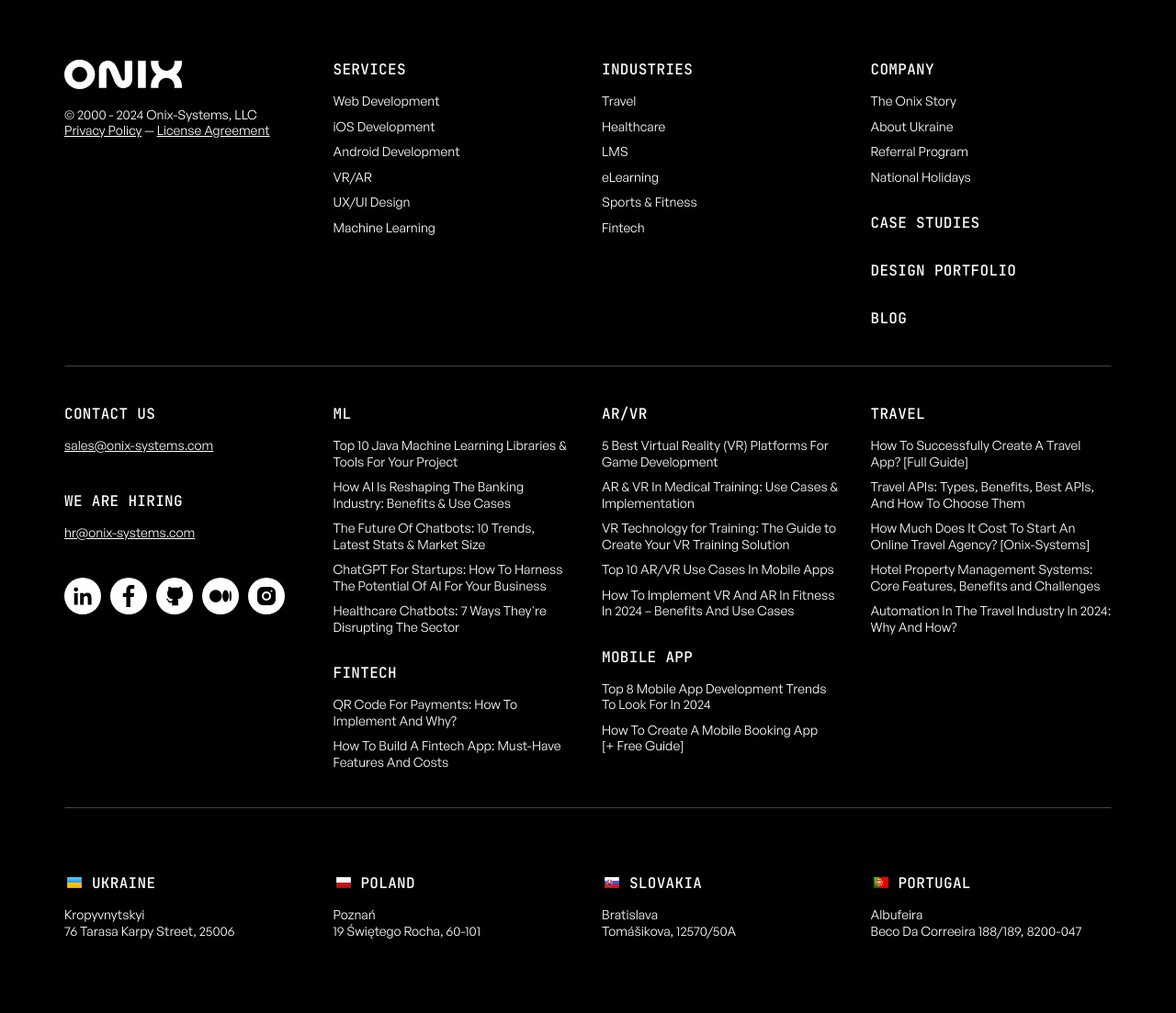What is the company name mentioned in the footer?
From the image, respond with a single word or phrase.

Onix-Systems